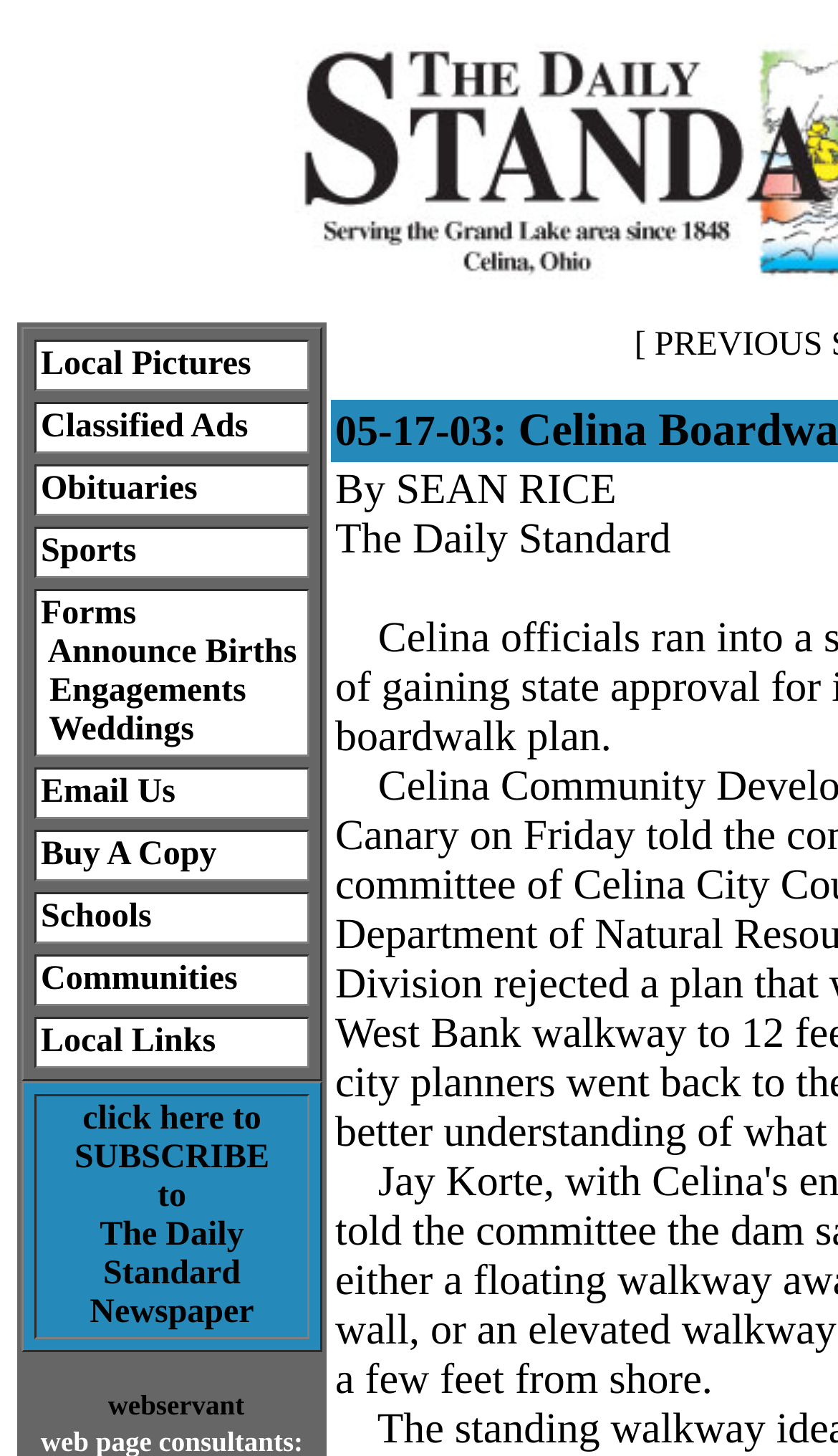What type of content is categorized under 'Schools'?
Using the image, provide a concise answer in one word or a short phrase.

School-related content